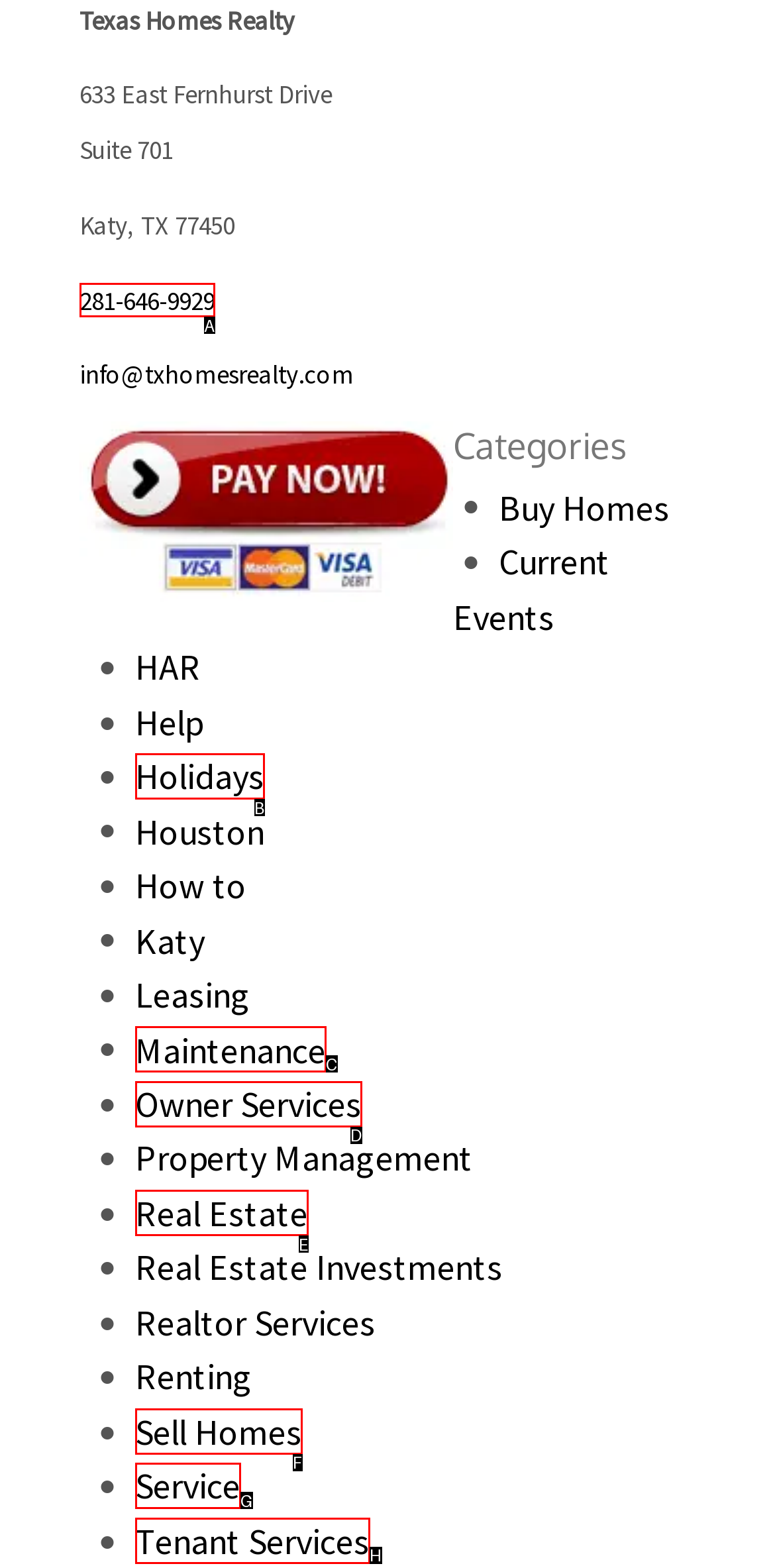Identify the letter that best matches this UI element description: Tenant Services
Answer with the letter from the given options.

H